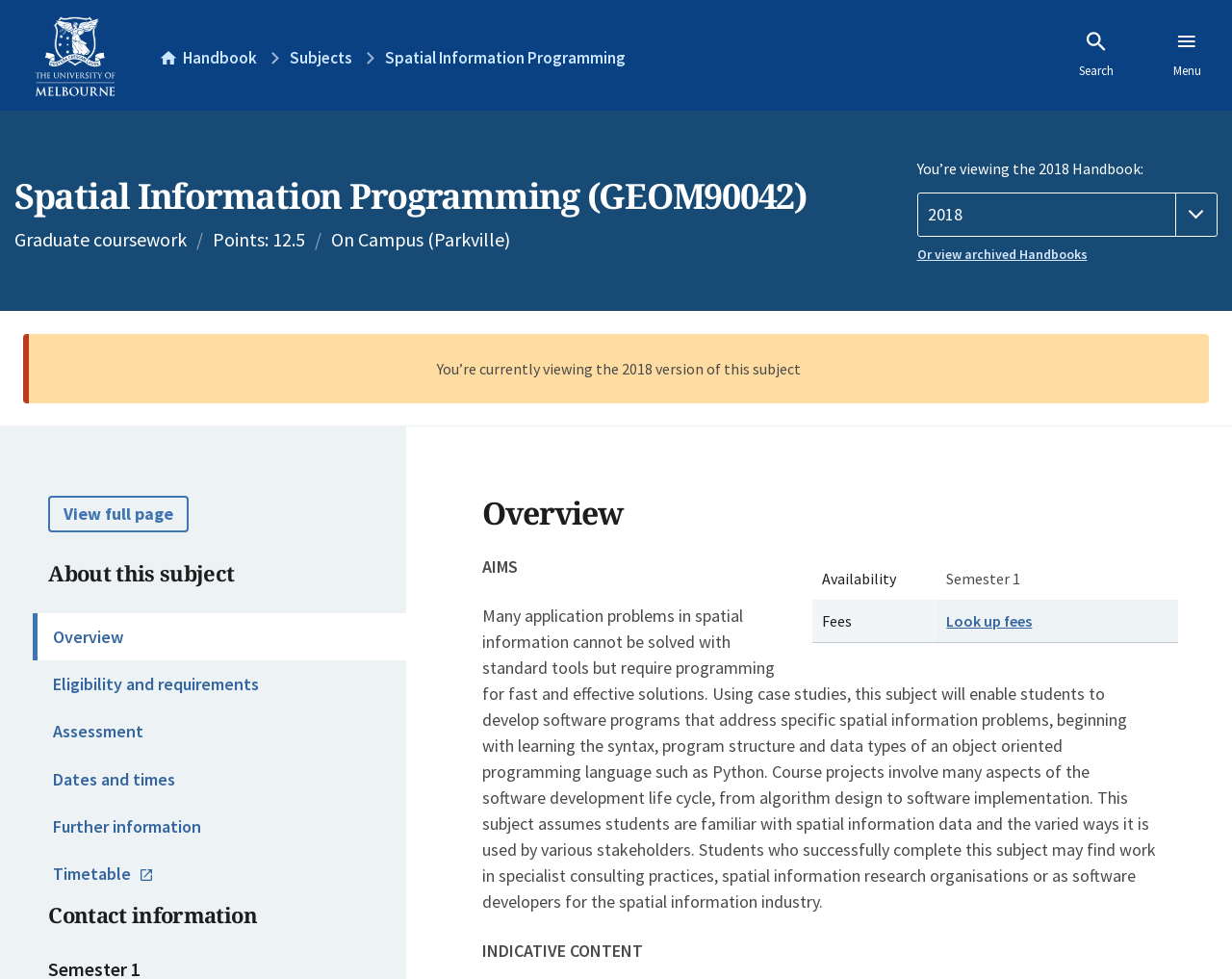Create a detailed narrative describing the layout and content of the webpage.

The webpage is about the course "Spatial Information Programming (GEOM90042)" at the University of Melbourne. At the top left corner, there is a link to the university's homepage, accompanied by an image of the university's logo. Next to it, there are three links: "Home Handbook", "Subjects", and "Spatial Information Programming". 

On the top right corner, there are two links: "Search" and "Menu". Below these links, there is a header section that spans the entire width of the page. Within this section, there is a heading that displays the course title, followed by three lines of text: "Graduate coursework", "Points: 12.5", and "On Campus (Parkville)". 

To the right of the course title, there is a section that allows users to select a different handbook year from a dropdown menu. Below this section, there is a link to view archived handbooks. 

The main content of the page is divided into several sections. The first section is an introduction to the course, which includes a heading "About this subject" and several links to different aspects of the course, such as "Overview", "Eligibility and requirements", "Assessment", "Dates and times", "Further information", and "Timetable". 

The next section is headed "Contact information", followed by a section titled "Overview" that contains a table with two rows. The table displays information about the course's availability and fees. 

Below the table, there is a section that describes the course's aims and objectives, which includes a brief summary of the course content. The section is headed "AIMS" and is followed by a longer paragraph that outlines the course's learning objectives and outcomes. 

Finally, there is a section headed "INDICATIVE CONTENT" at the bottom of the page.